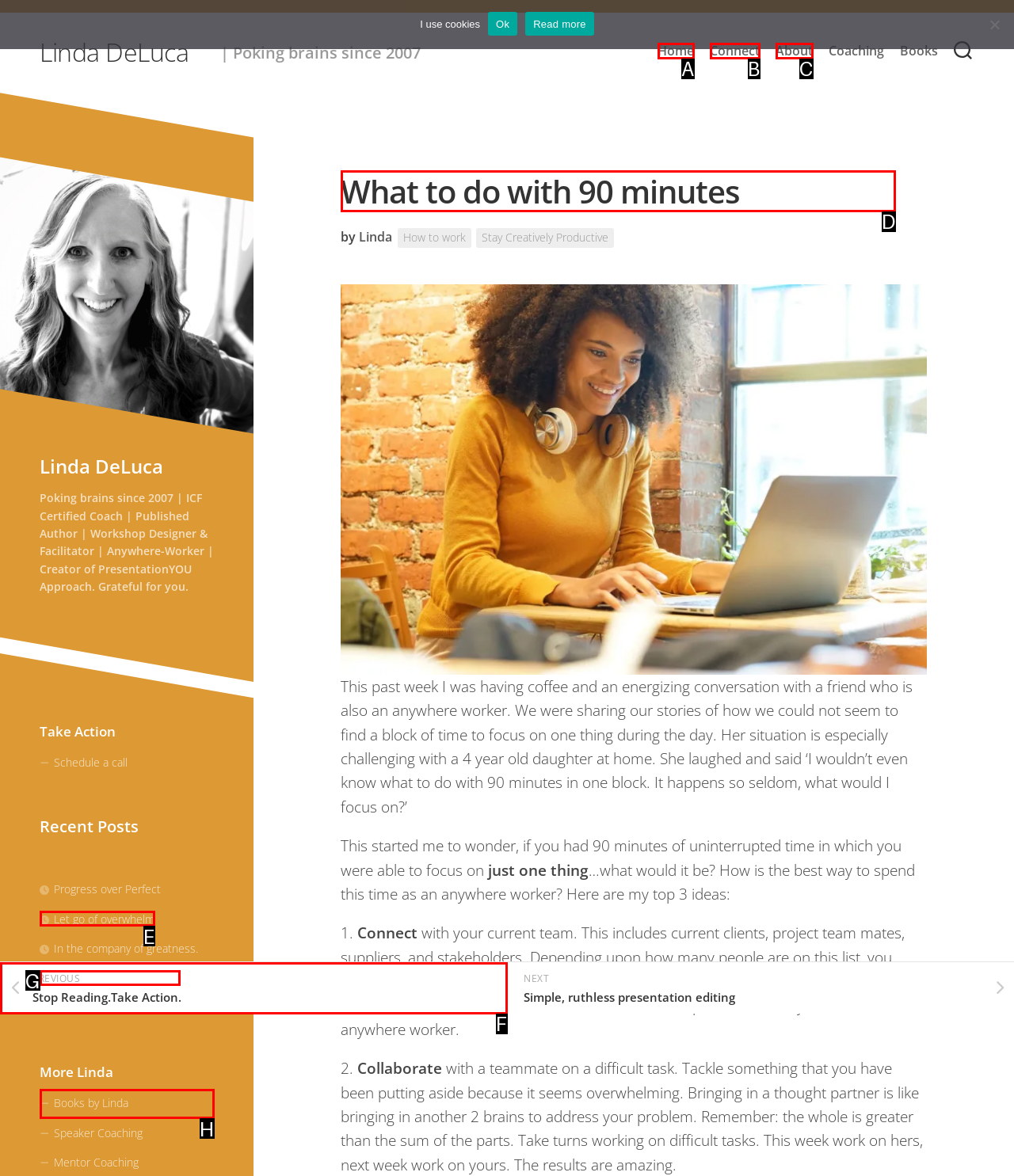From the given choices, which option should you click to complete this task: Read the article 'What to do with 90 minutes'? Answer with the letter of the correct option.

D